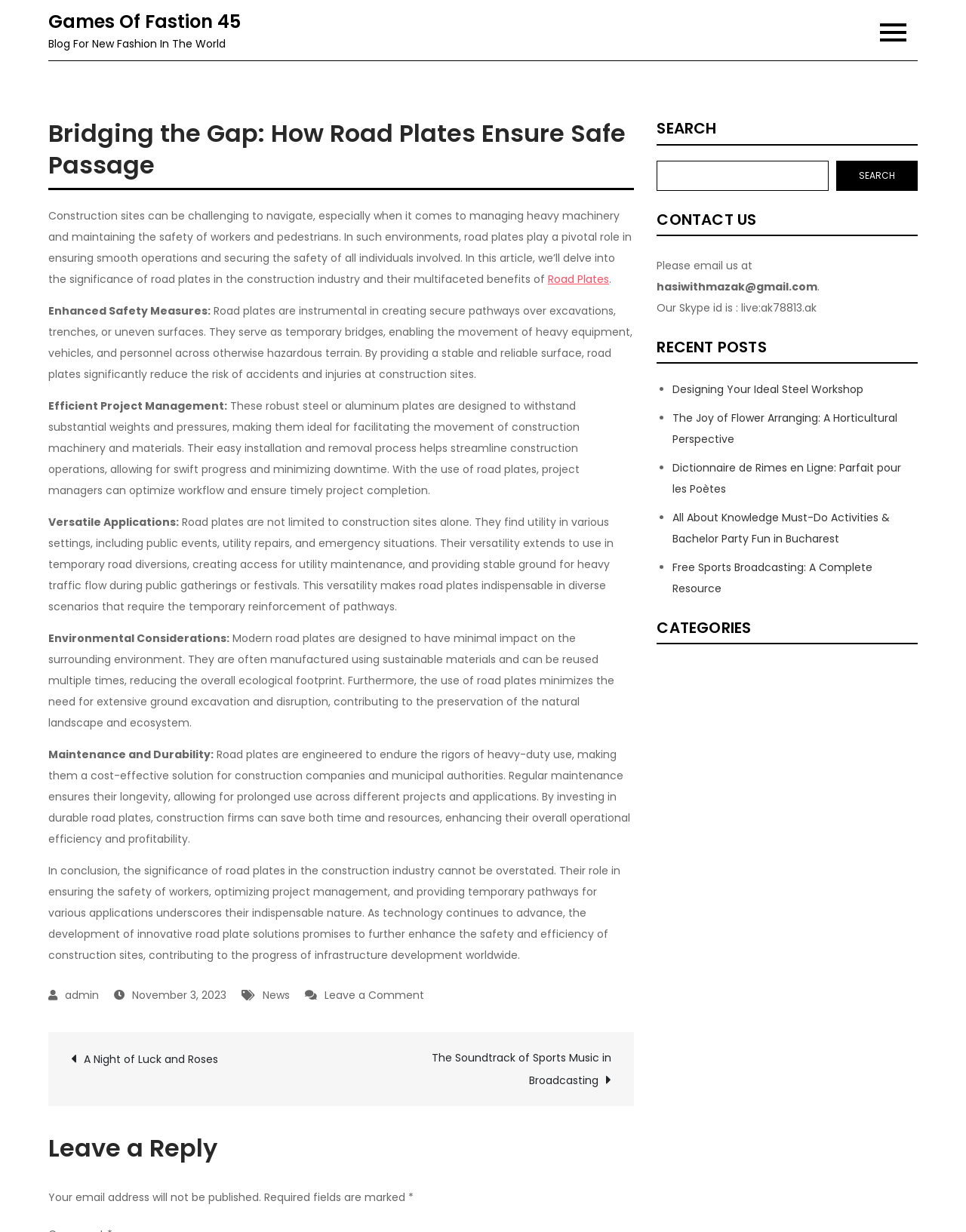Determine the bounding box coordinates of the clickable region to execute the instruction: "View recent posts". The coordinates should be four float numbers between 0 and 1, denoted as [left, top, right, bottom].

[0.68, 0.274, 0.95, 0.295]